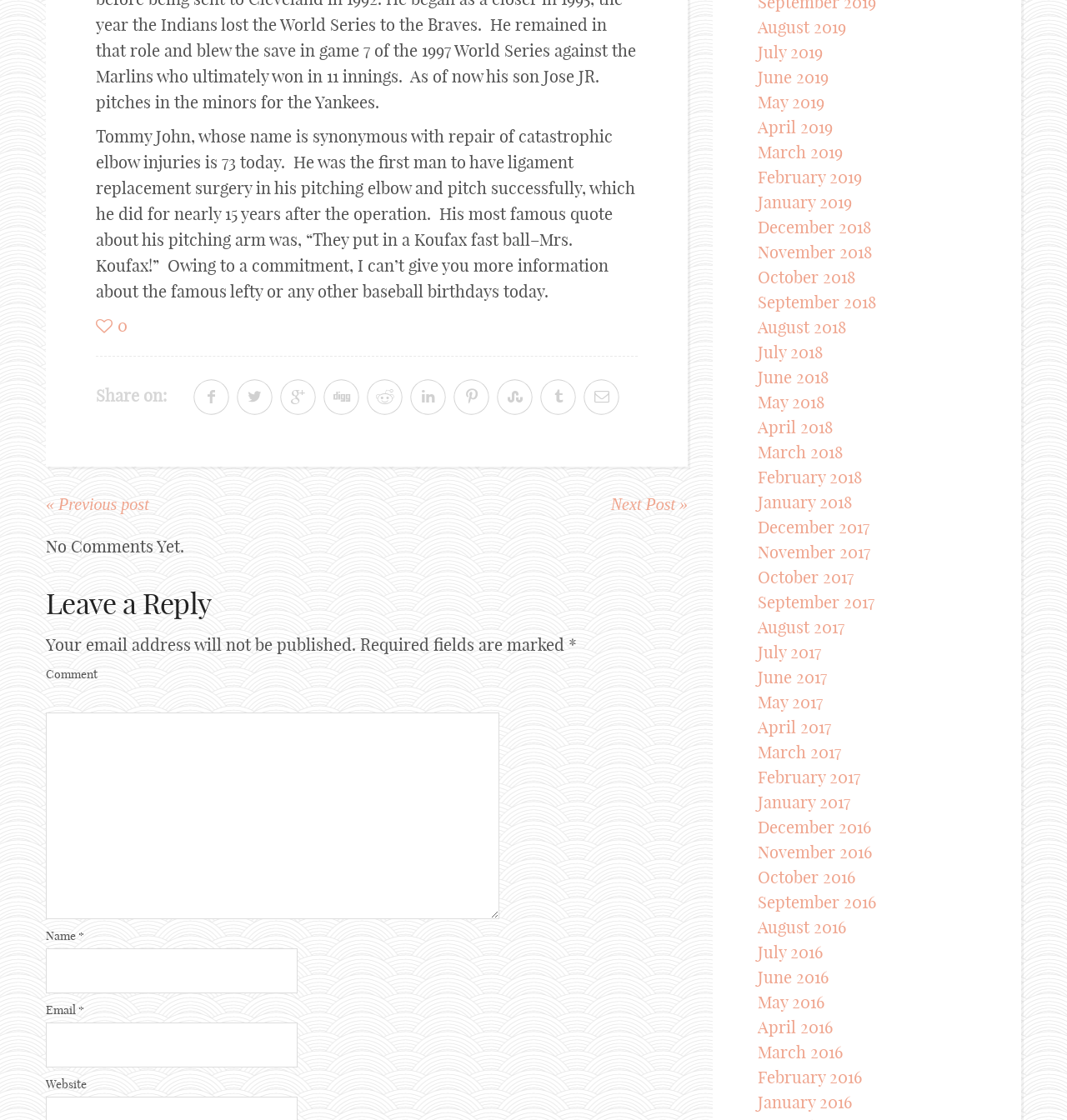Find the bounding box coordinates of the clickable element required to execute the following instruction: "Leave a comment". Provide the coordinates as four float numbers between 0 and 1, i.e., [left, top, right, bottom].

[0.043, 0.636, 0.468, 0.821]